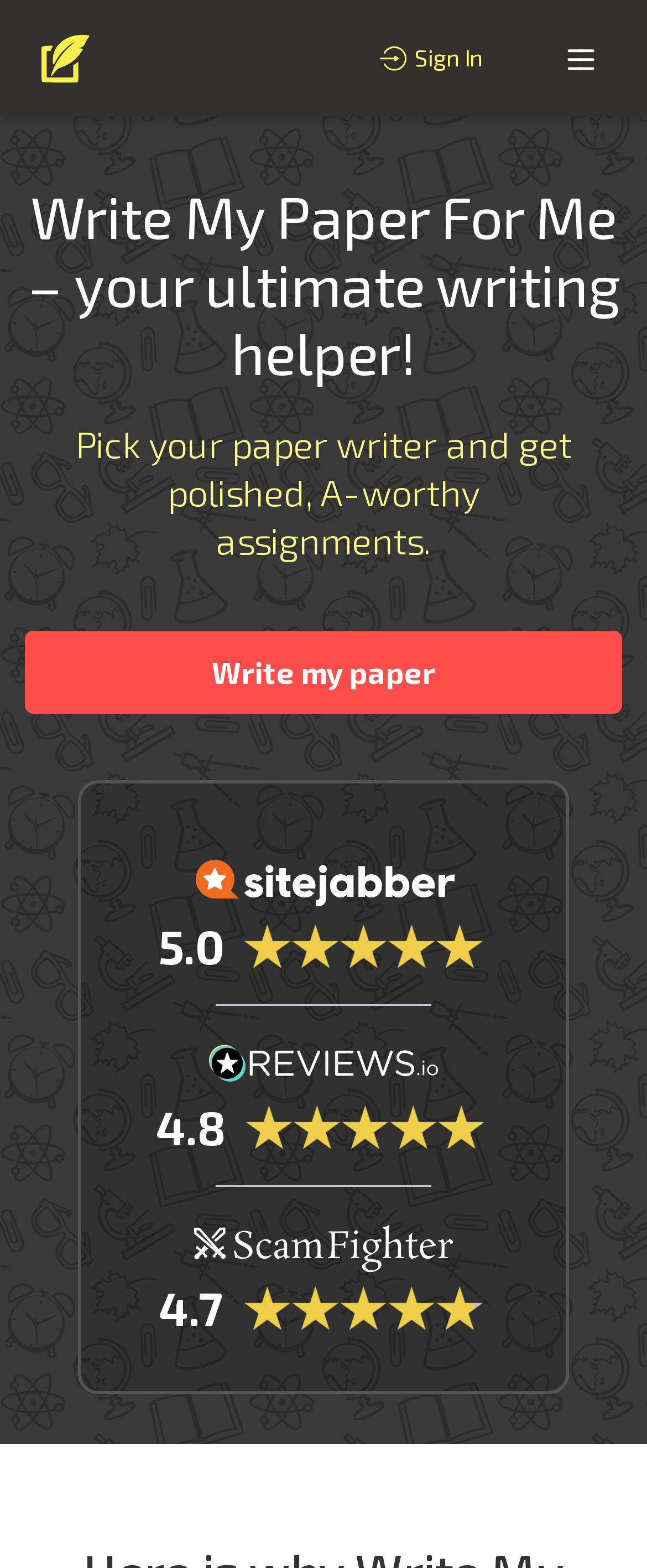How many review platforms are mentioned?
Please provide a single word or phrase as your answer based on the screenshot.

3